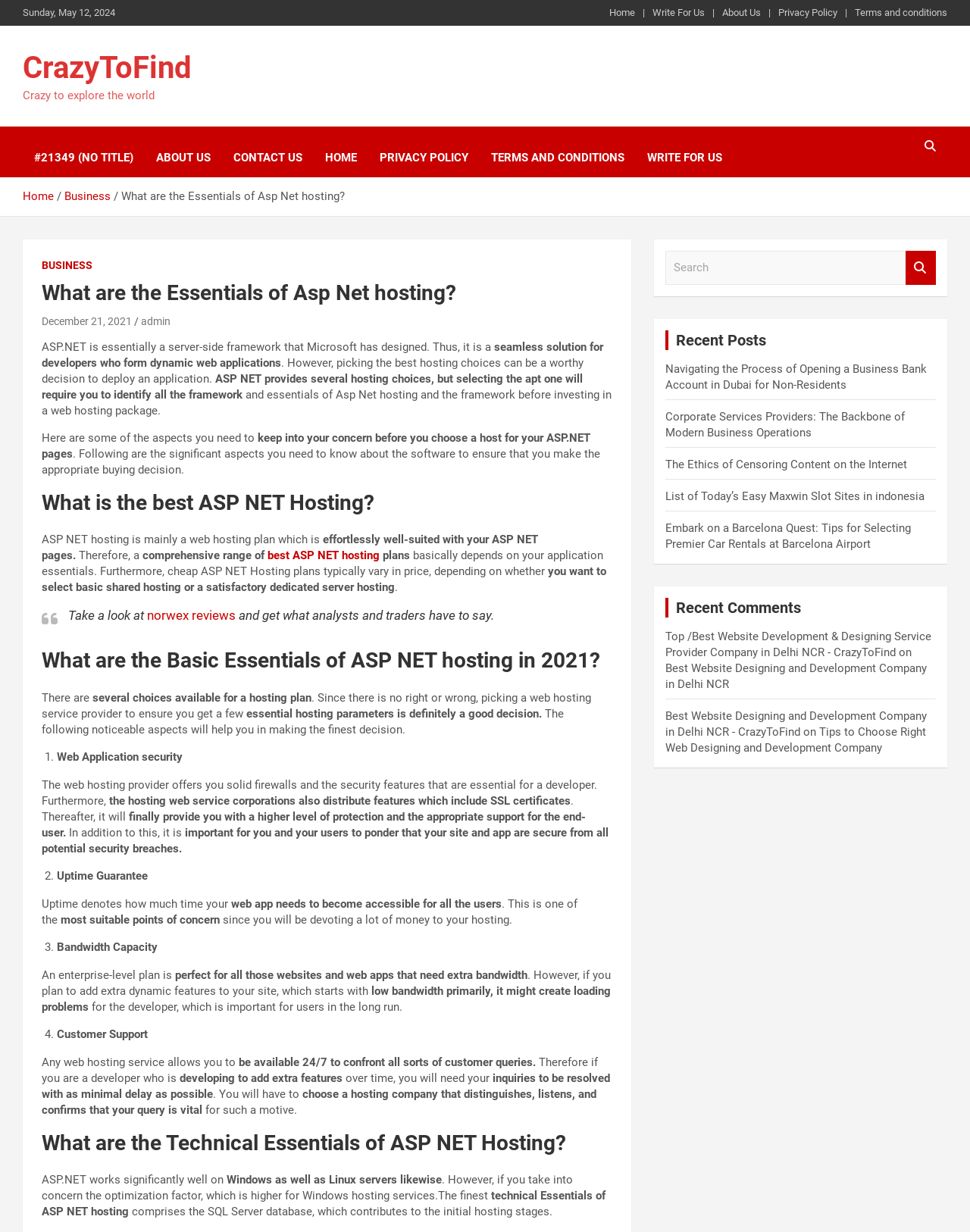Locate the bounding box coordinates of the element you need to click to accomplish the task described by this instruction: "Read the article 'What are the Essentials of Asp Net hosting?'".

[0.125, 0.154, 0.355, 0.165]